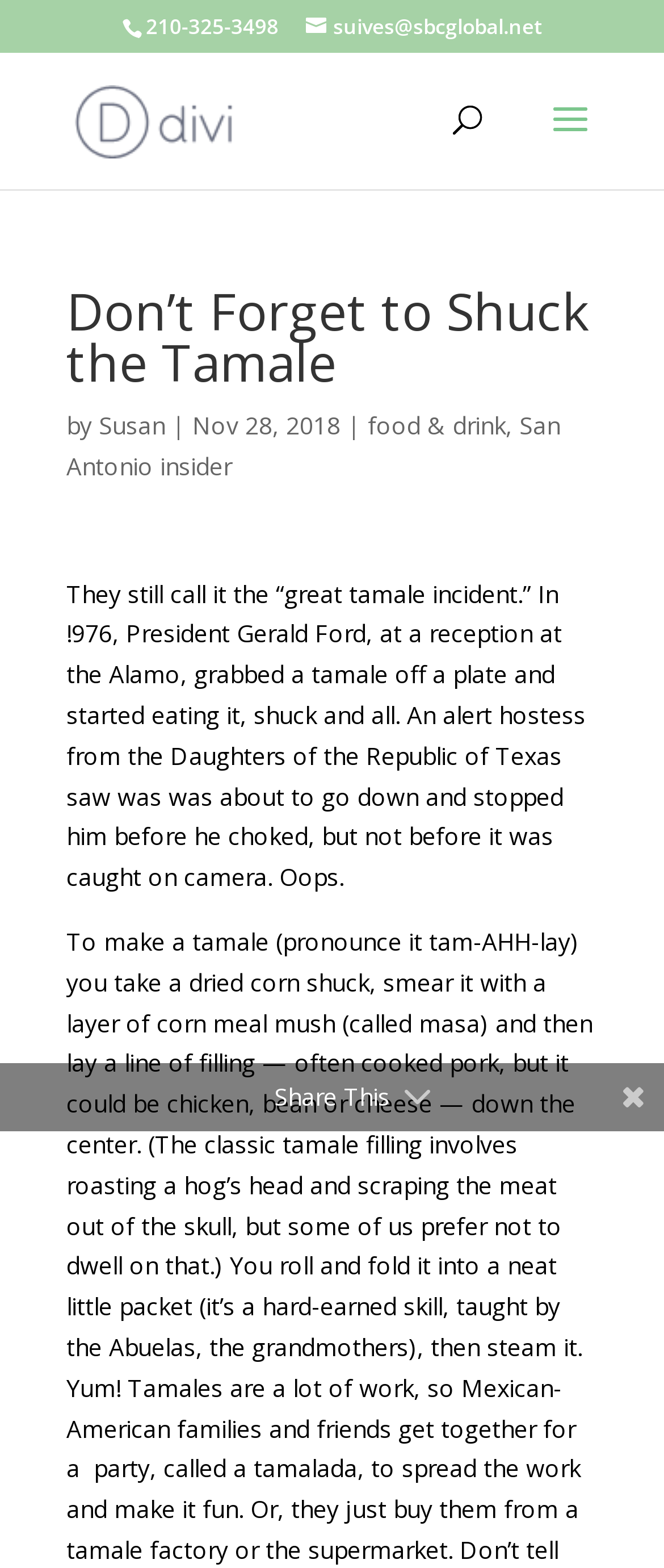What is the date of the article?
Give a detailed explanation using the information visible in the image.

The date of the article can be found by looking at the text that follows the author's name, which is 'Nov 28, 2018' in this case.